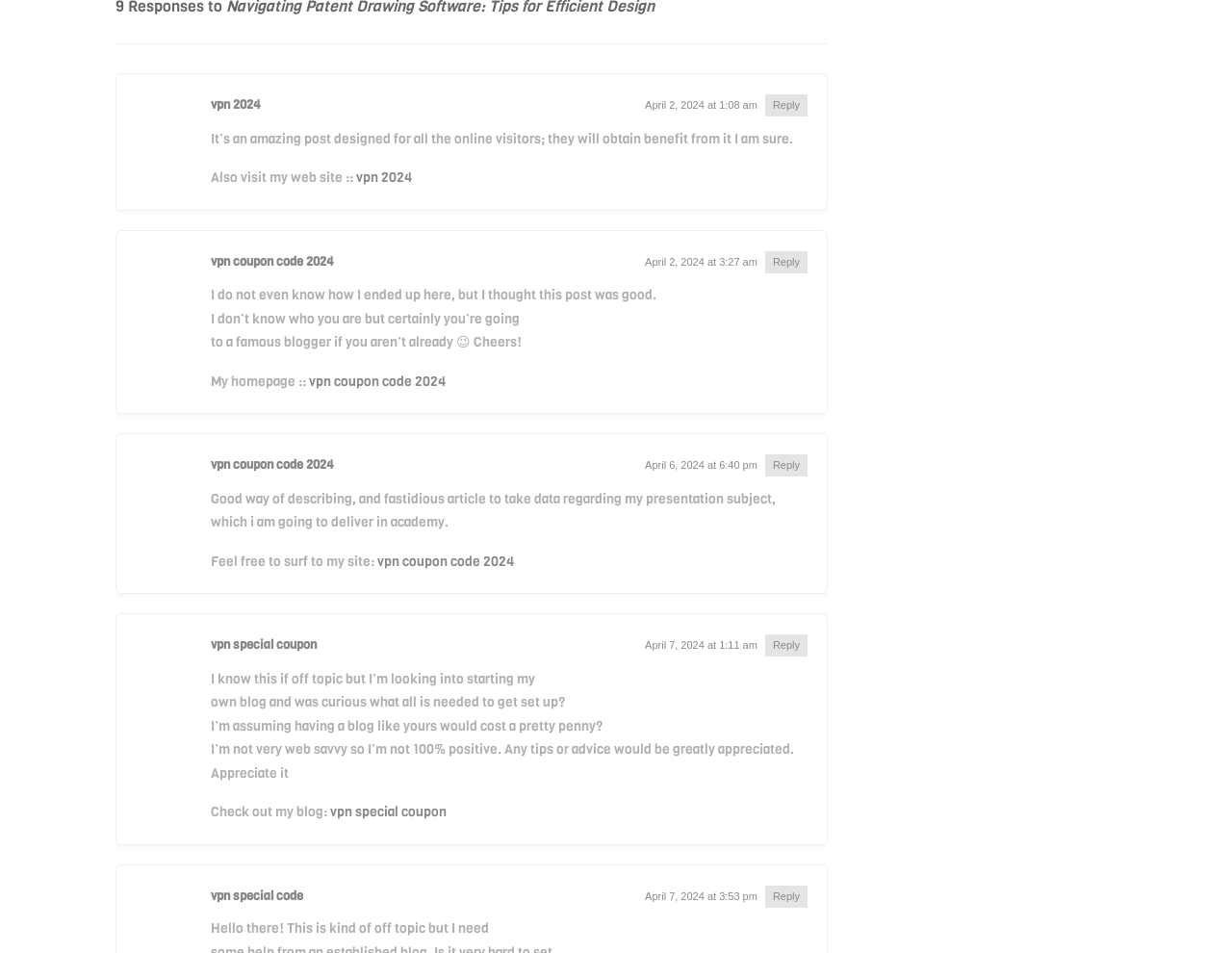How many links are there to 'vpn special coupon'?
Please ensure your answer to the question is detailed and covers all necessary aspects.

There are two links to 'vpn special coupon' which are located at different positions on the webpage.